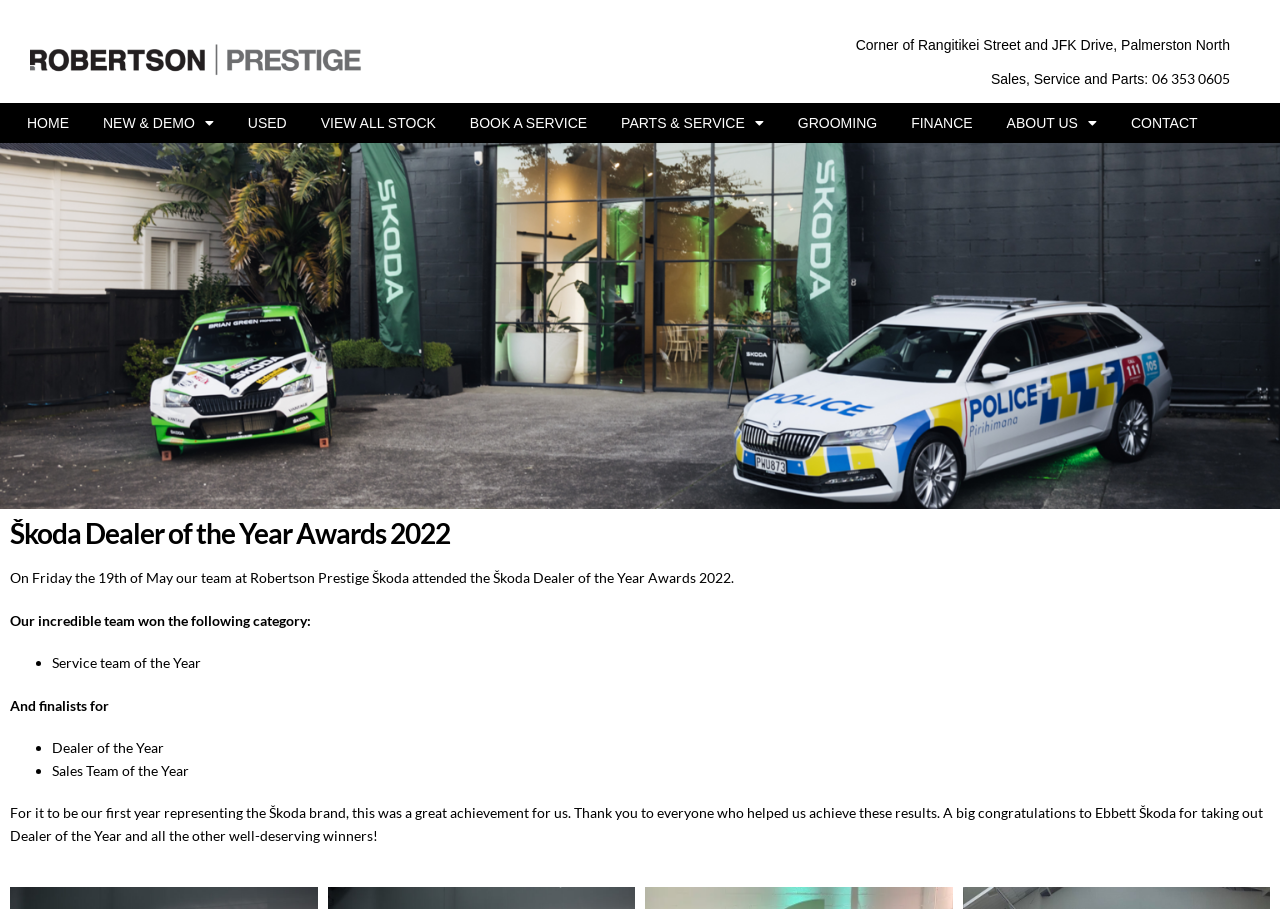Please indicate the bounding box coordinates for the clickable area to complete the following task: "View NEW & DEMO". The coordinates should be specified as four float numbers between 0 and 1, i.e., [left, top, right, bottom].

[0.067, 0.118, 0.18, 0.151]